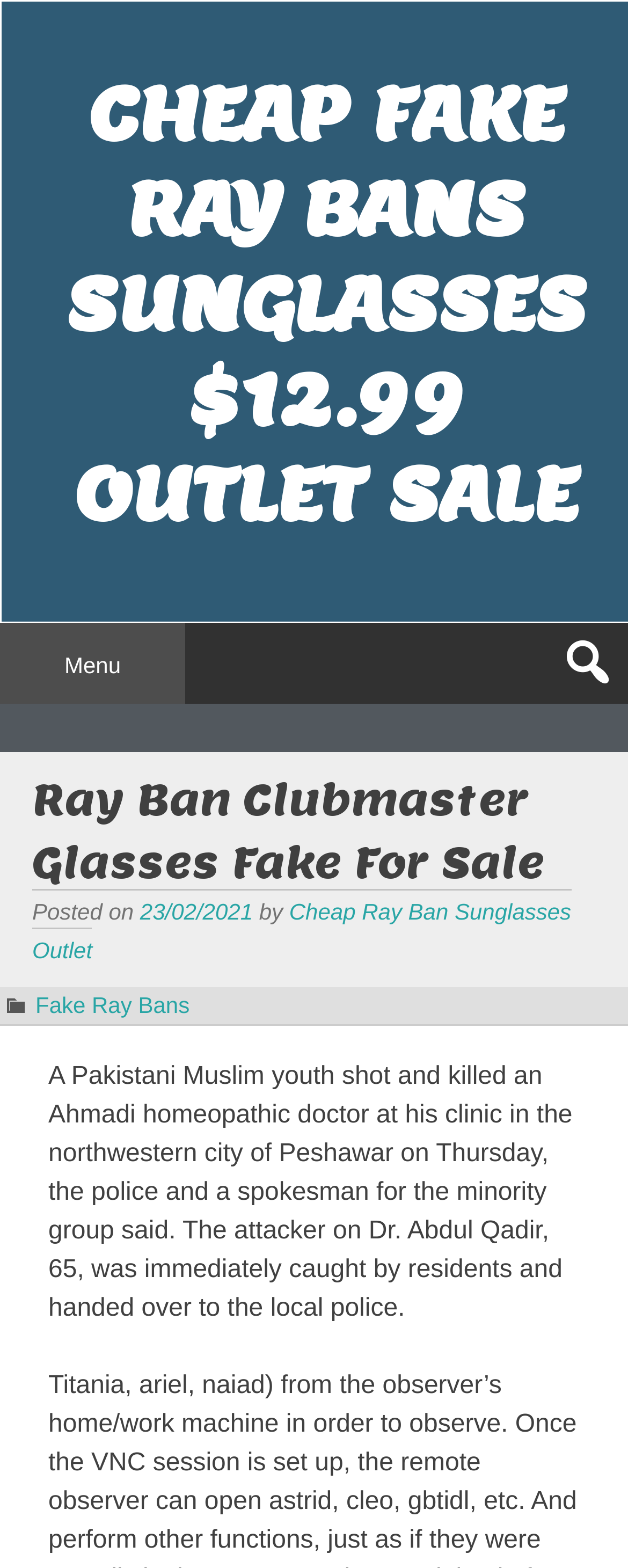Given the element description Menu, predict the bounding box coordinates for the UI element in the webpage screenshot. The format should be (top-left x, top-left y, bottom-right x, bottom-right y), and the values should be between 0 and 1.

None